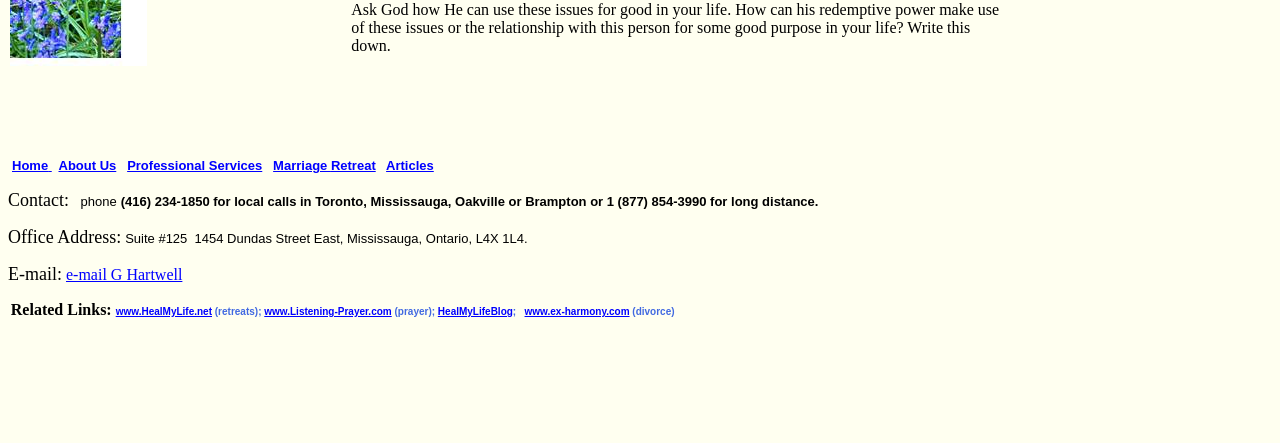What is the email address to contact G Hartwell?
Using the image, provide a concise answer in one word or a short phrase.

e-mail G Hartwell